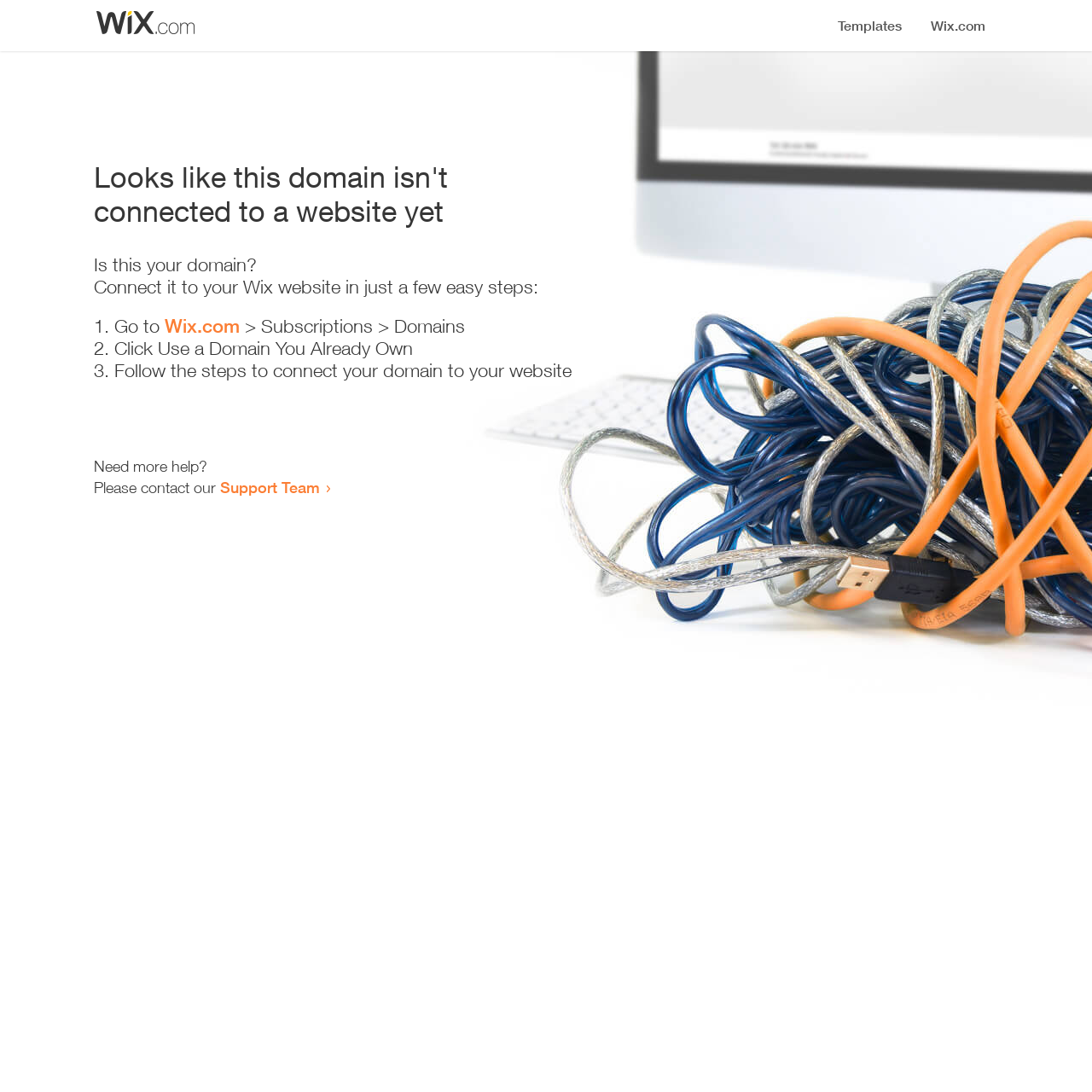Based on the element description Wix.com, identify the bounding box of the UI element in the given webpage screenshot. The coordinates should be in the format (top-left x, top-left y, bottom-right x, bottom-right y) and must be between 0 and 1.

[0.151, 0.288, 0.22, 0.309]